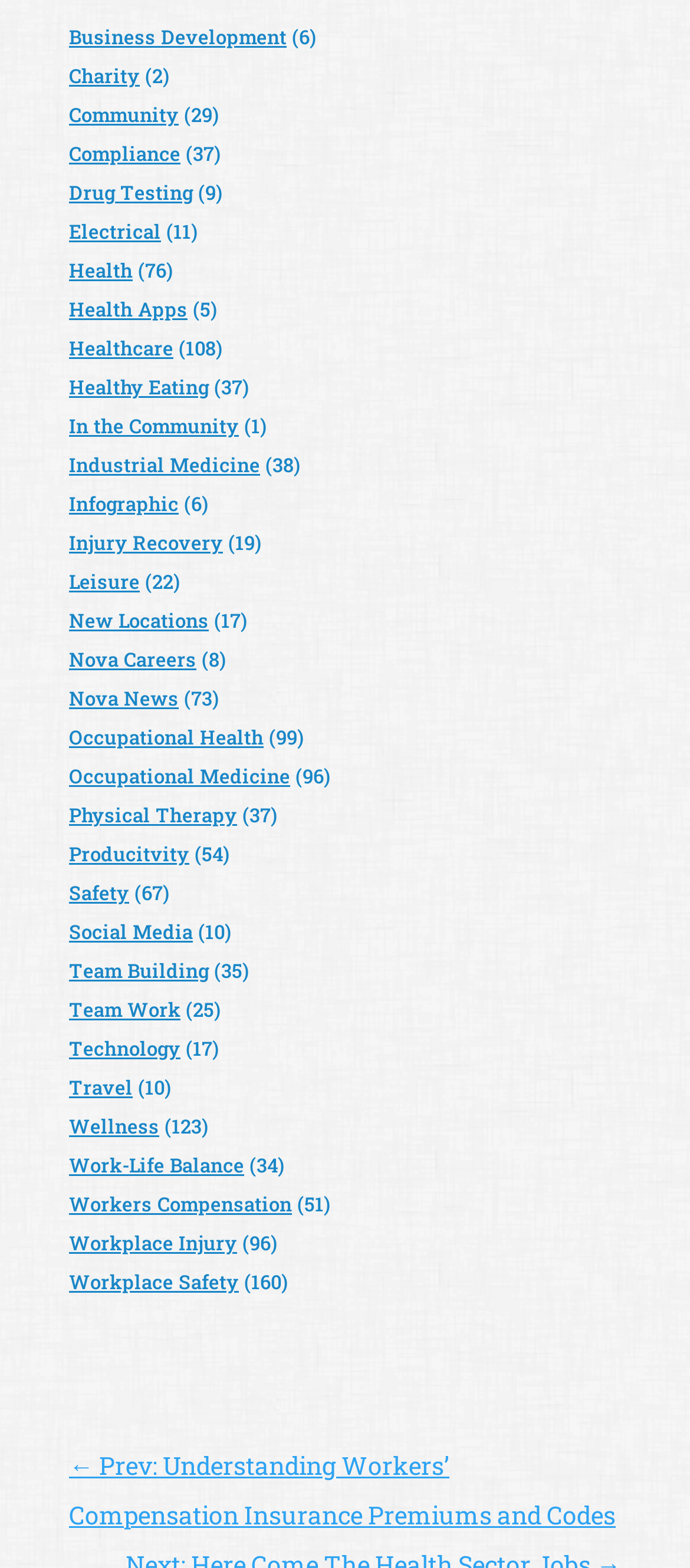What is the tone of this webpage? Based on the screenshot, please respond with a single word or phrase.

Informative